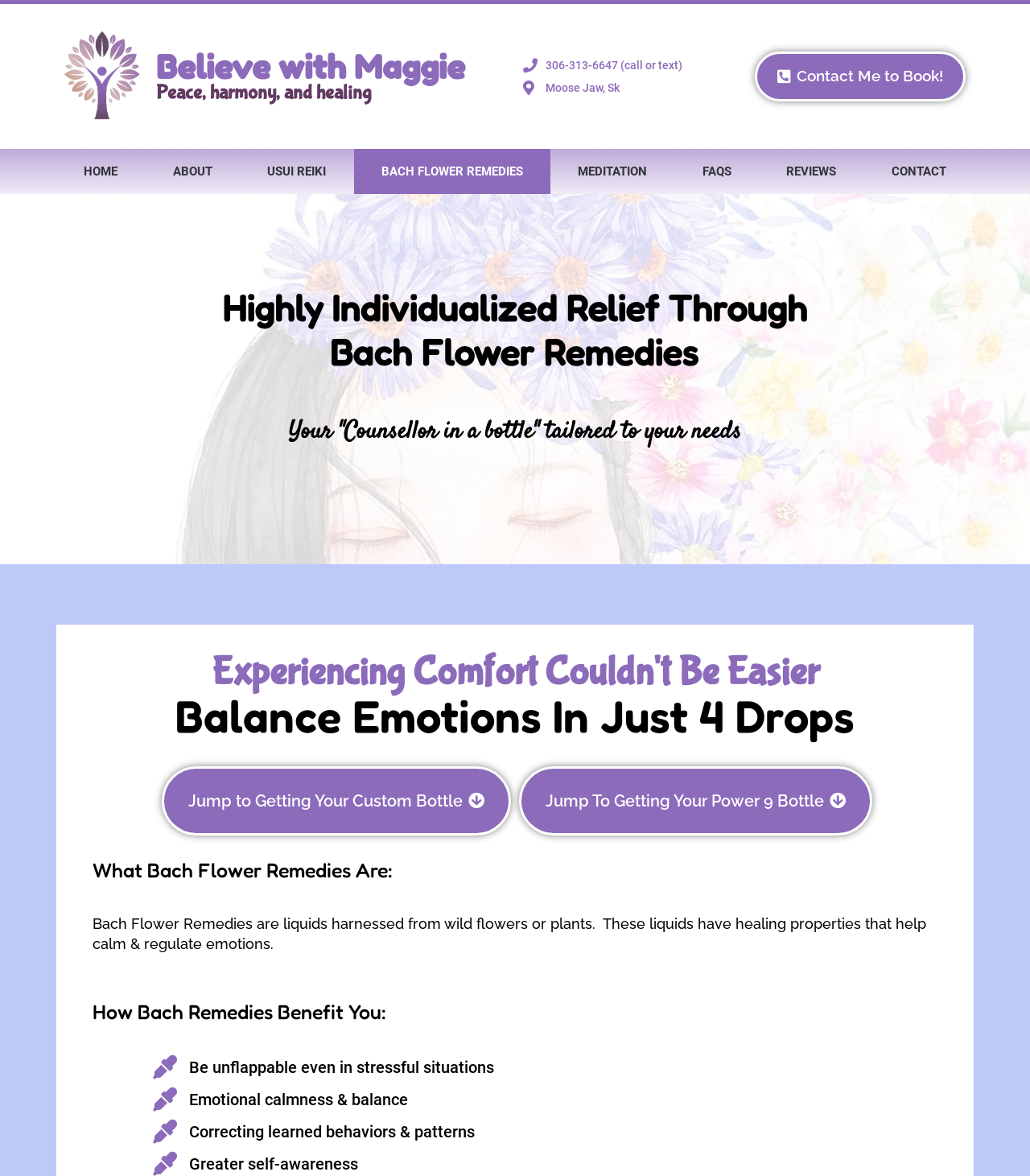Determine the bounding box coordinates for the HTML element described here: "Contact Me to Book!".

[0.733, 0.044, 0.937, 0.086]